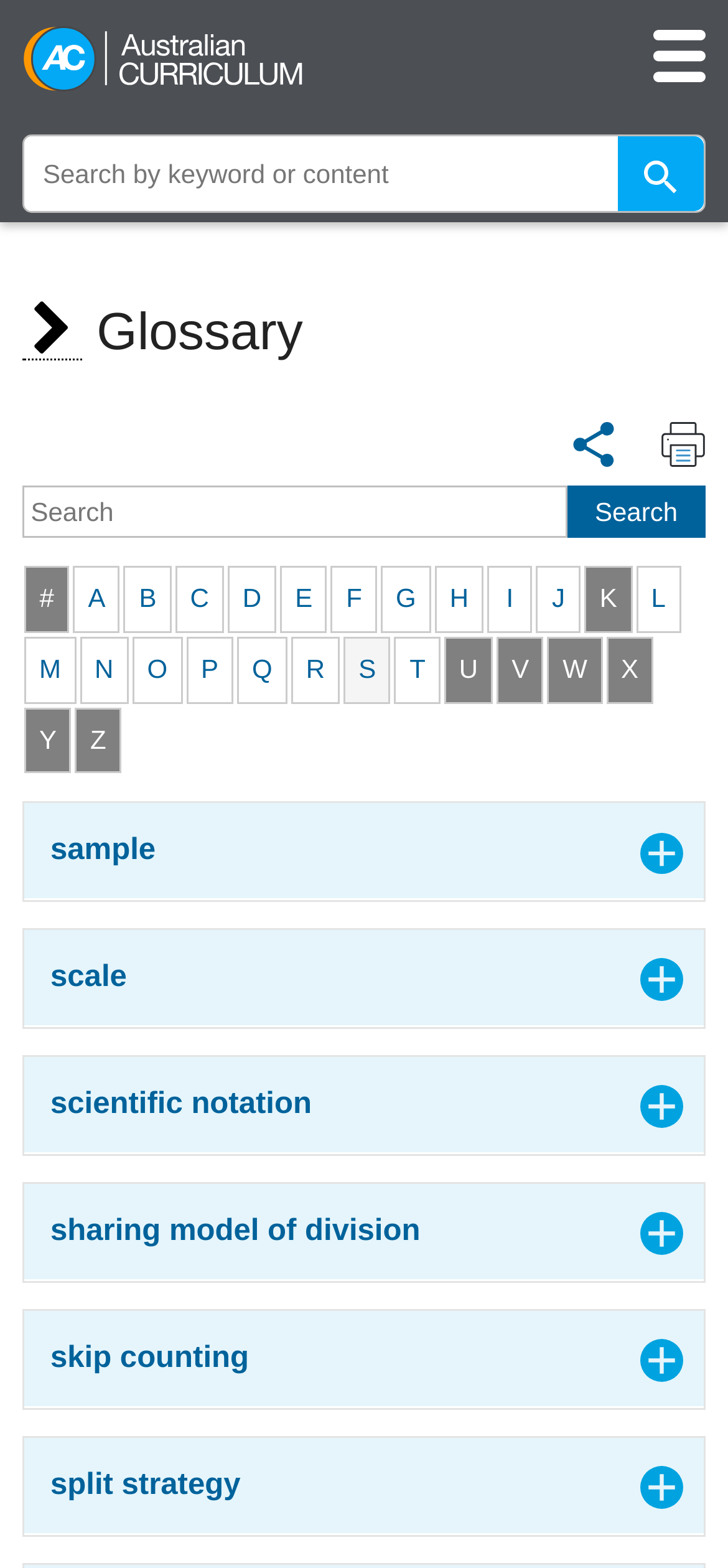Please identify the bounding box coordinates of the area that needs to be clicked to follow this instruction: "Select the 'A' link".

[0.1, 0.361, 0.165, 0.404]